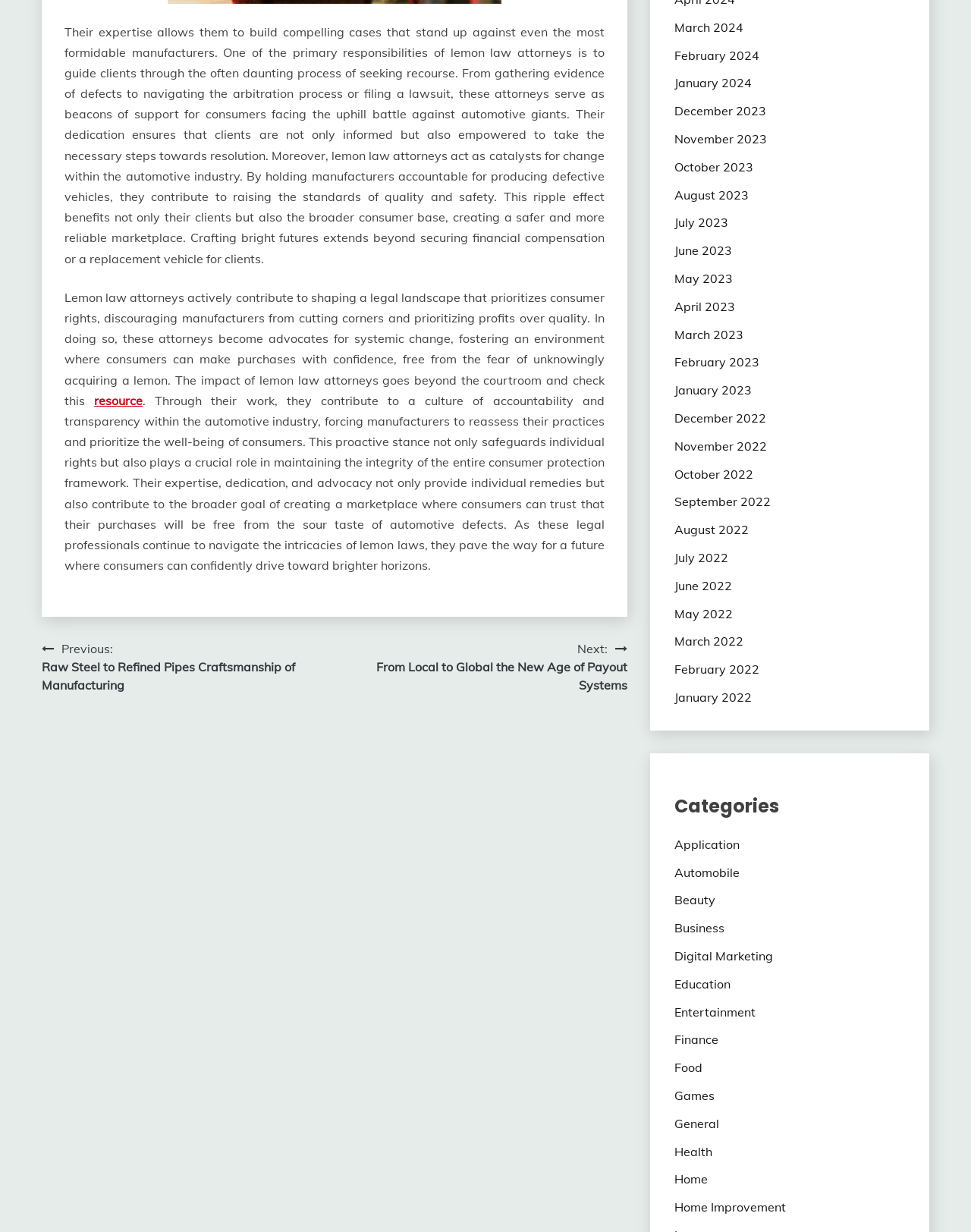Carefully examine the image and provide an in-depth answer to the question: How many months are listed in the archive section?

By examining the links in the archive section, I count 24 distinct months listed, ranging from March 2022 to March 2024.